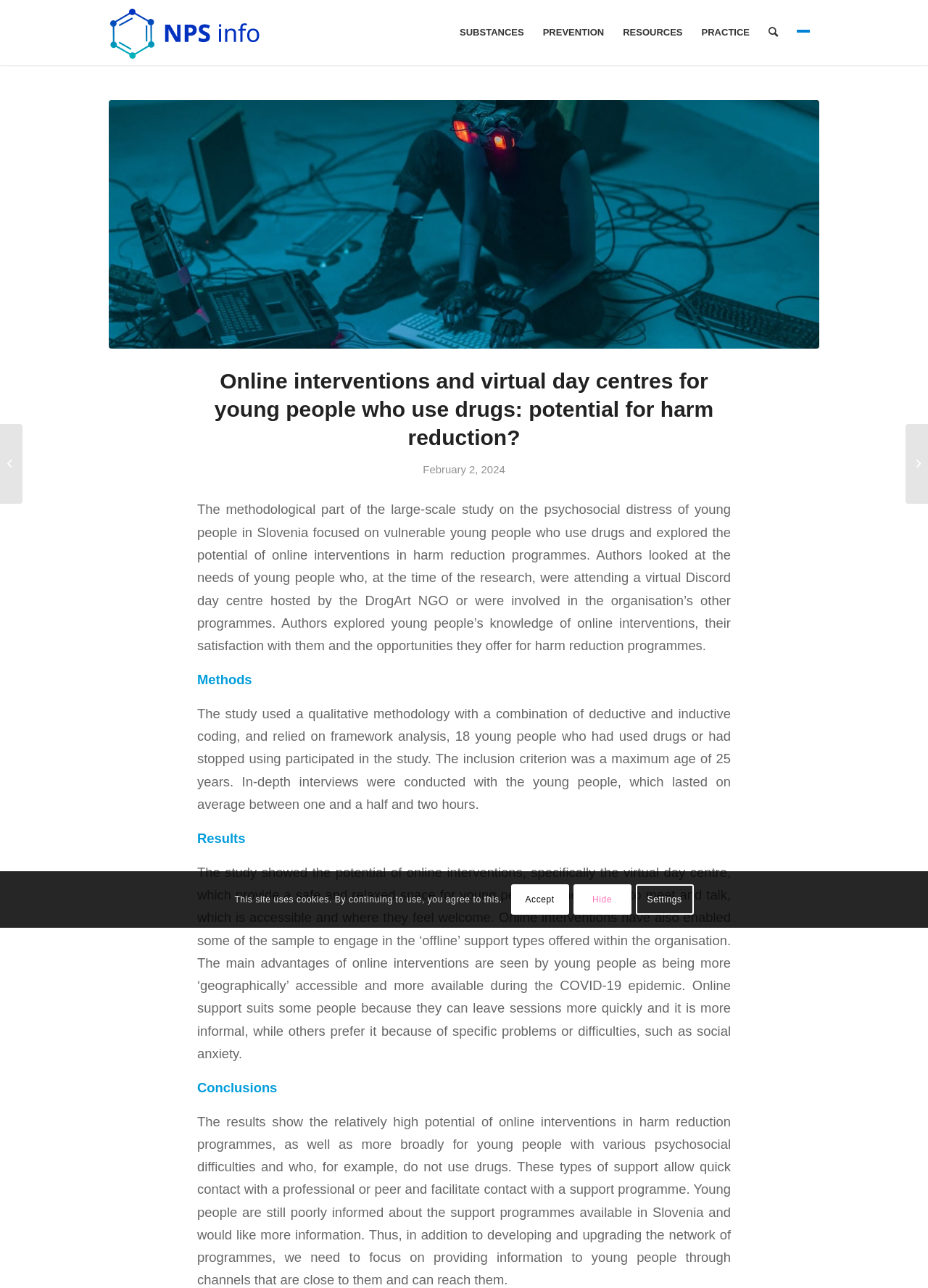What is the age criterion for the study participants?
Answer with a single word or phrase, using the screenshot for reference.

Maximum 25 years